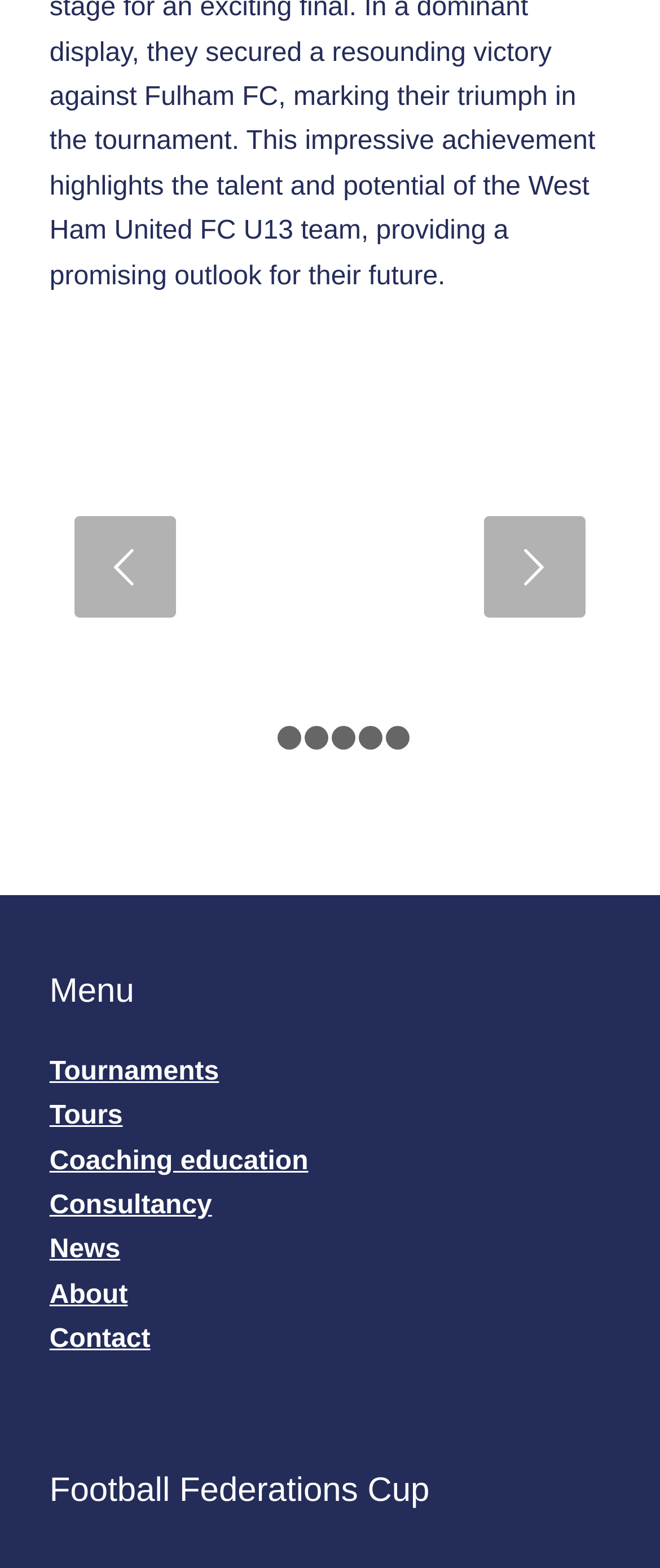Determine the bounding box coordinates of the clickable element to complete this instruction: "View Tournaments". Provide the coordinates in the format of four float numbers between 0 and 1, [left, top, right, bottom].

[0.075, 0.674, 0.332, 0.693]